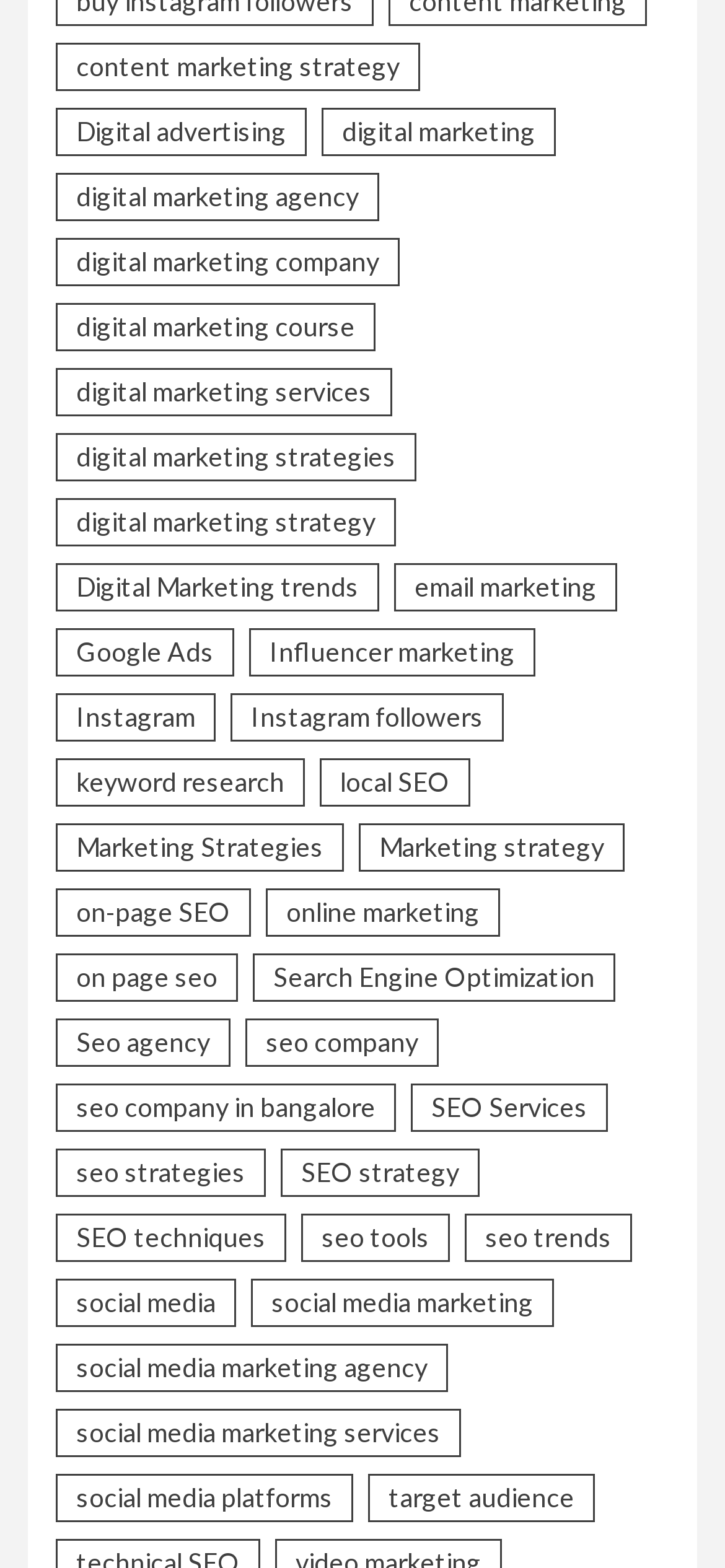Predict the bounding box coordinates for the UI element described as: "Search Engine Optimization". The coordinates should be four float numbers between 0 and 1, presented as [left, top, right, bottom].

[0.349, 0.608, 0.849, 0.639]